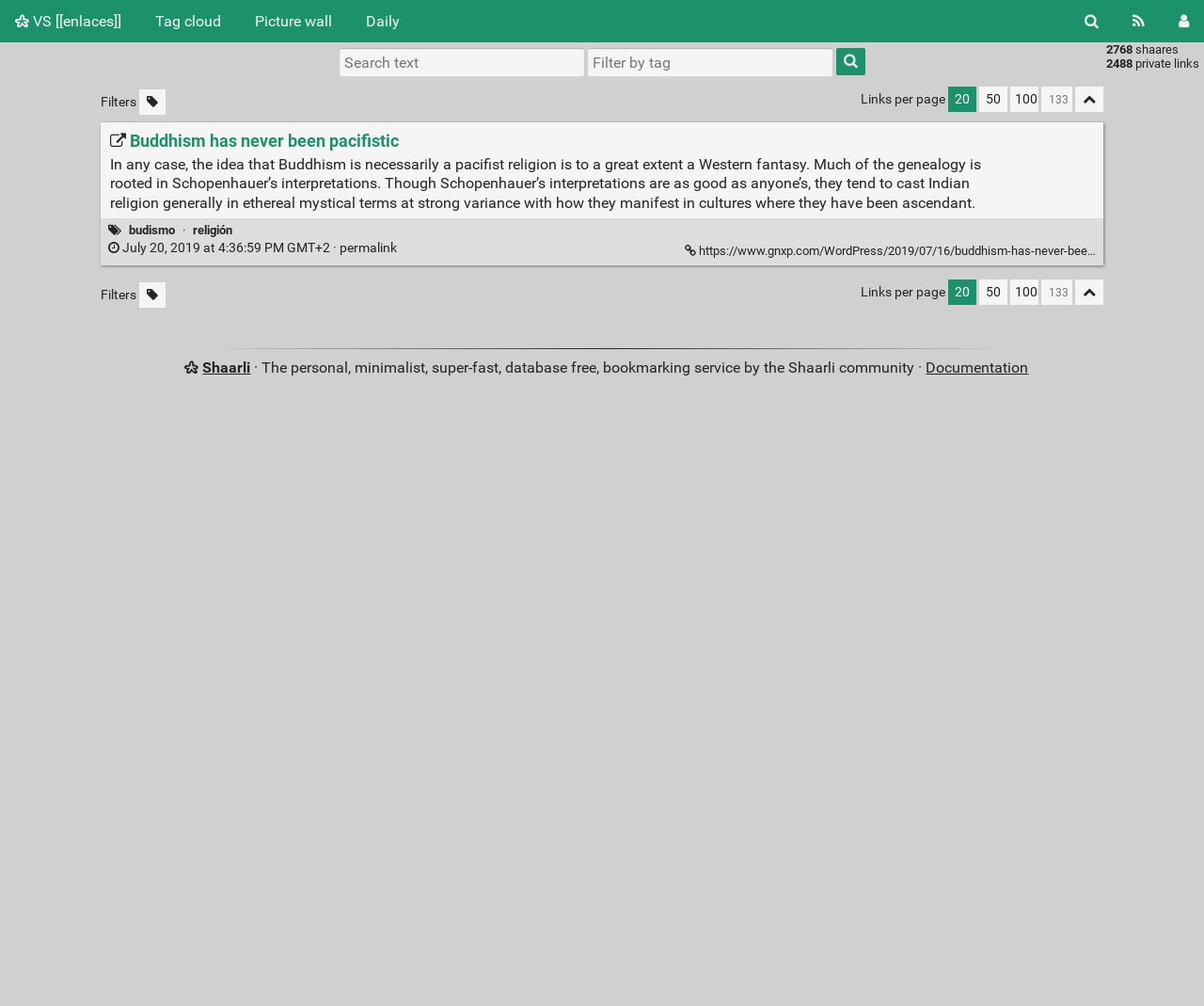By analyzing the image, answer the following question with a detailed response: What is the purpose of the textbox?

The textbox is located below the links 'VS', 'Tag cloud', 'Picture wall', and 'Daily', and is labeled as 'Search text', indicating that it is used for searching purposes.